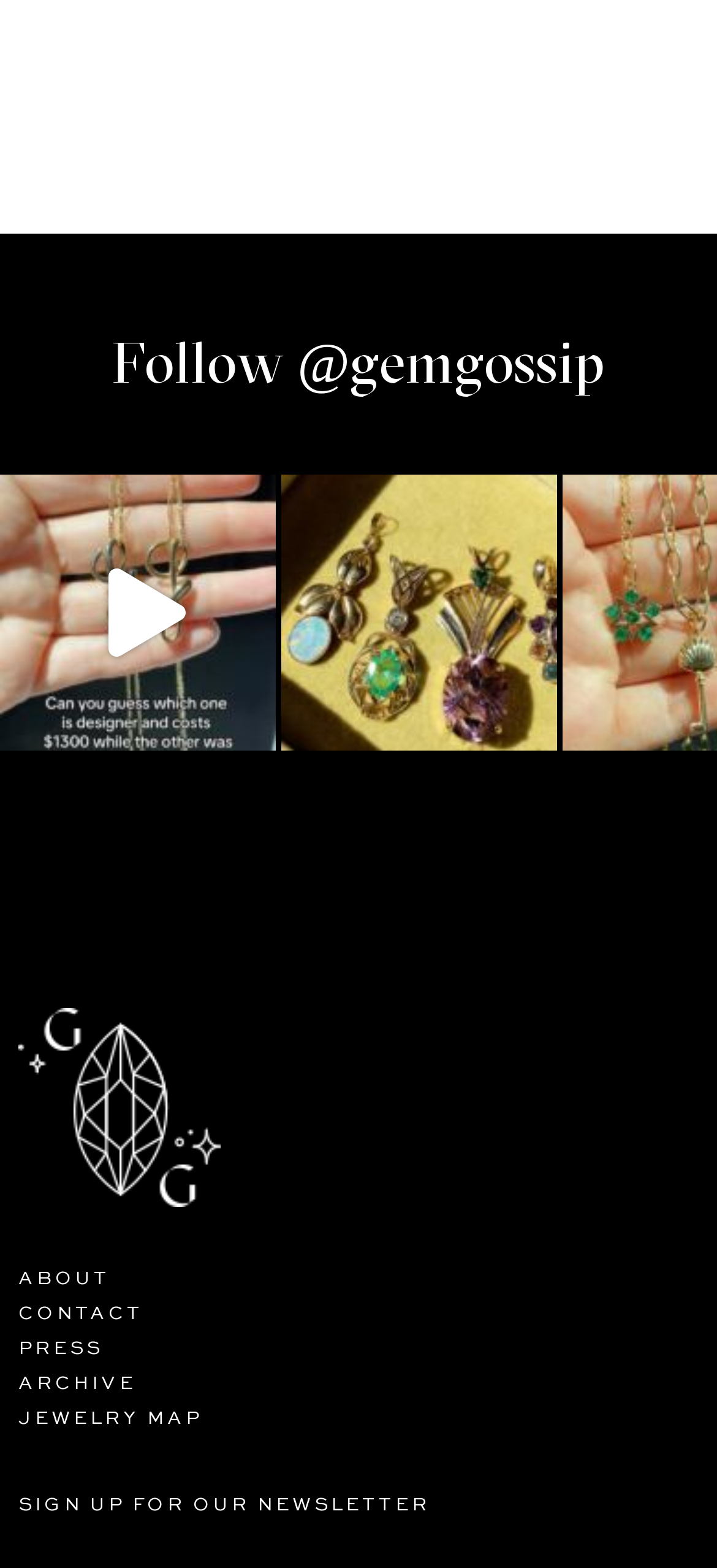Answer the question in a single word or phrase:
What is the date mentioned in the post?

Jun 12